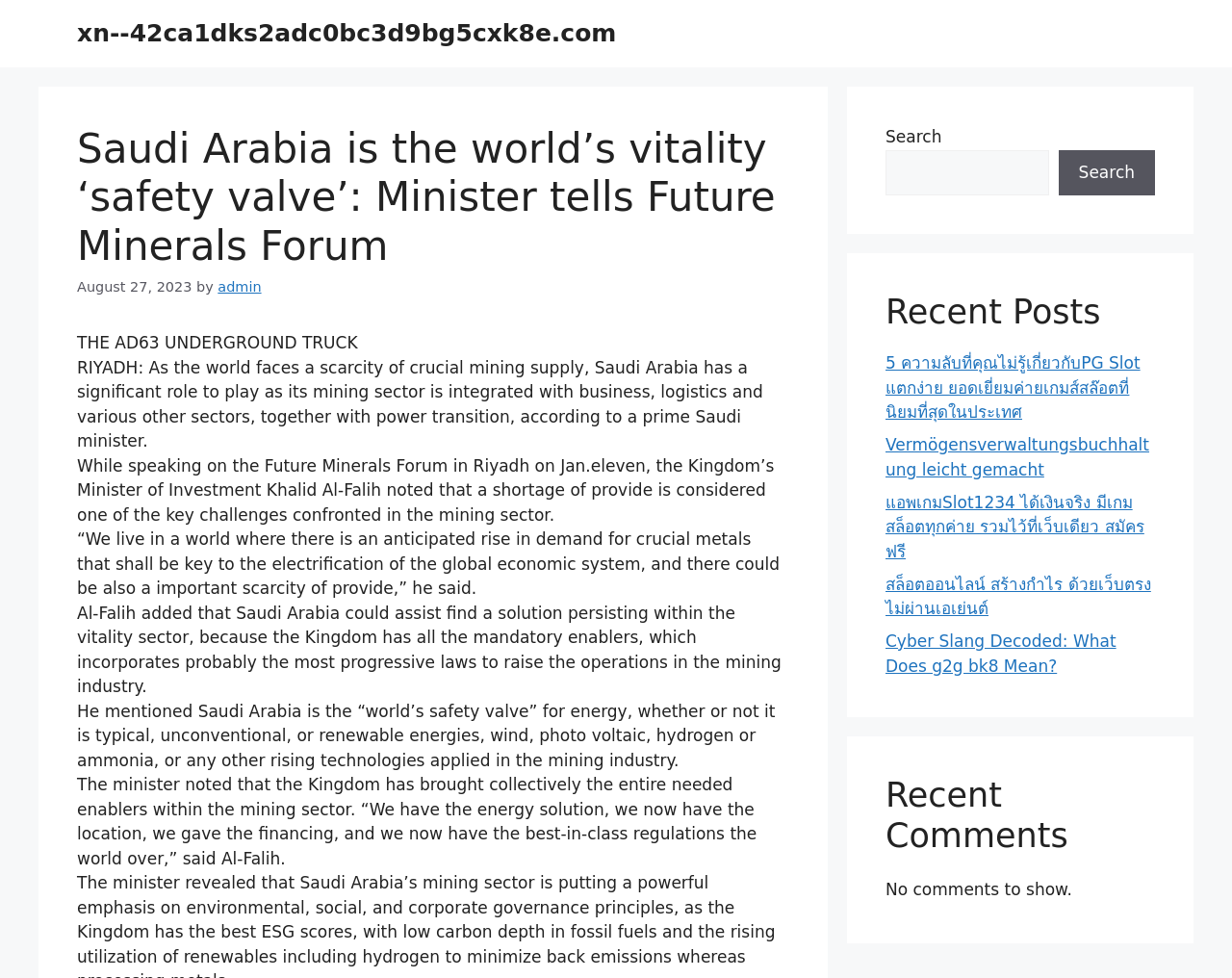For the element described, predict the bounding box coordinates as (top-left x, top-left y, bottom-right x, bottom-right y). All values should be between 0 and 1. Element description: parent_node: Search name="s"

[0.719, 0.153, 0.851, 0.2]